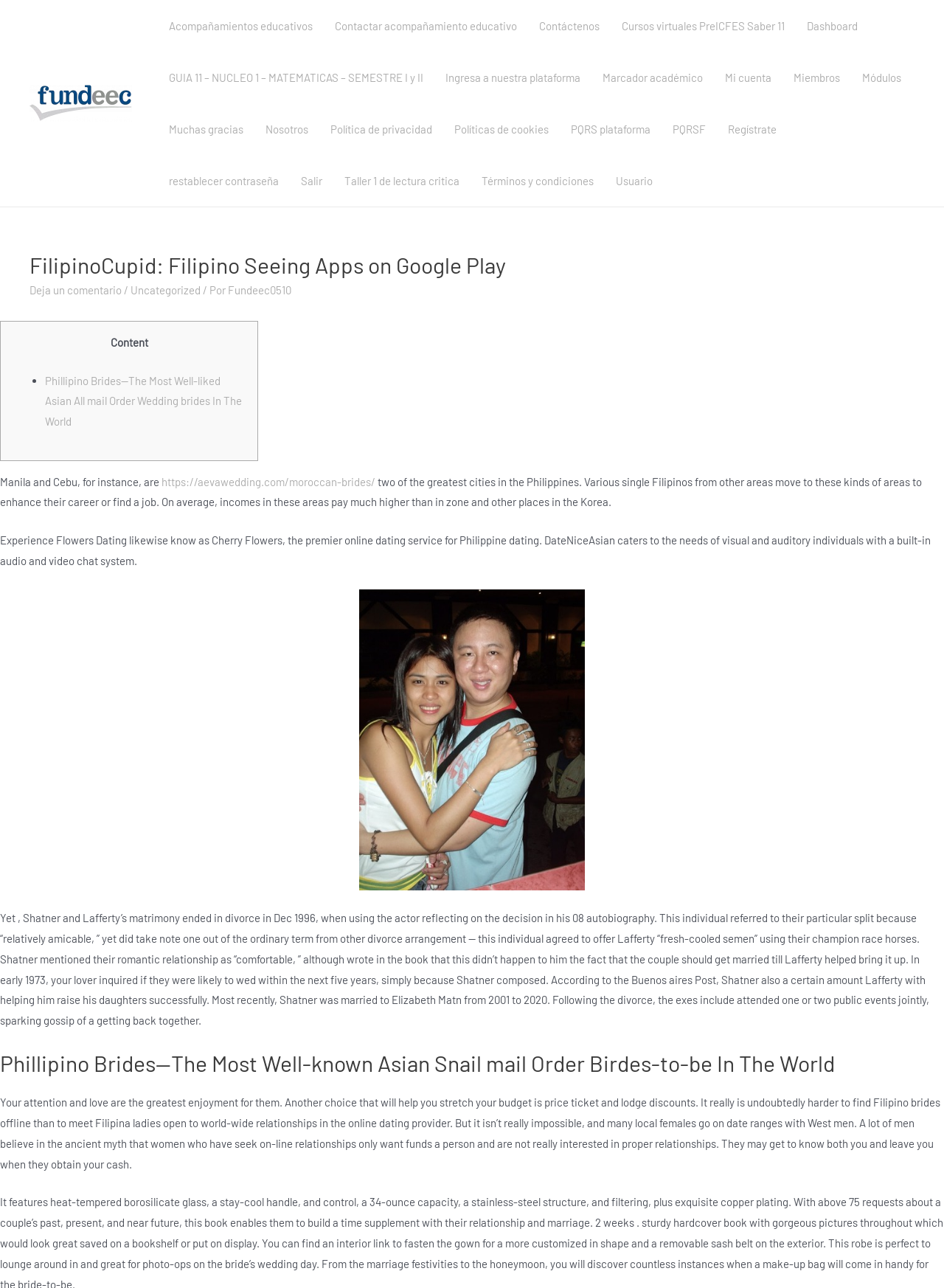Generate the main heading text from the webpage.

FilipinoCupid: Filipino Seeing Apps on Google Play